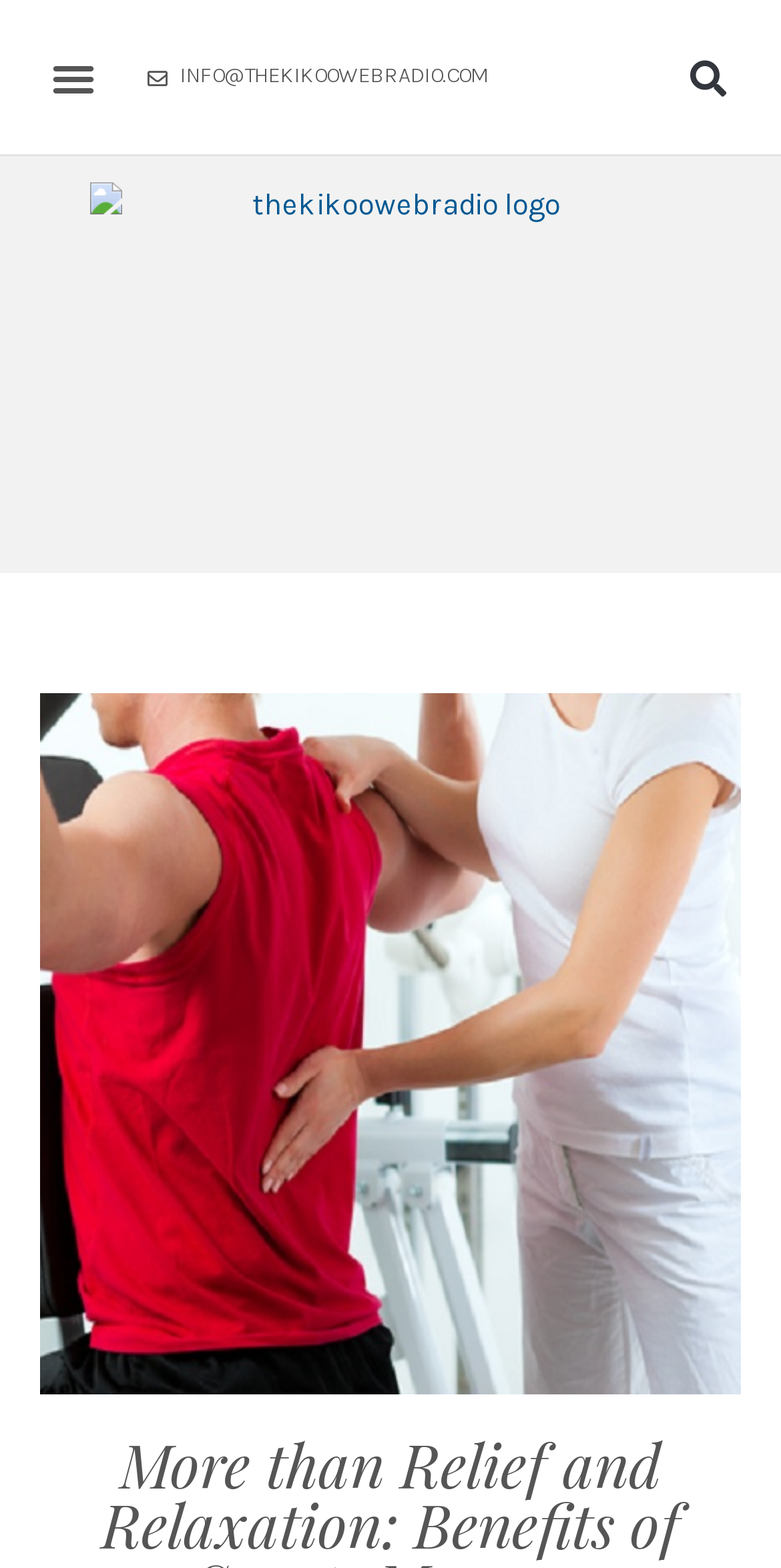Is the menu toggle button expanded?
Answer the question with just one word or phrase using the image.

No